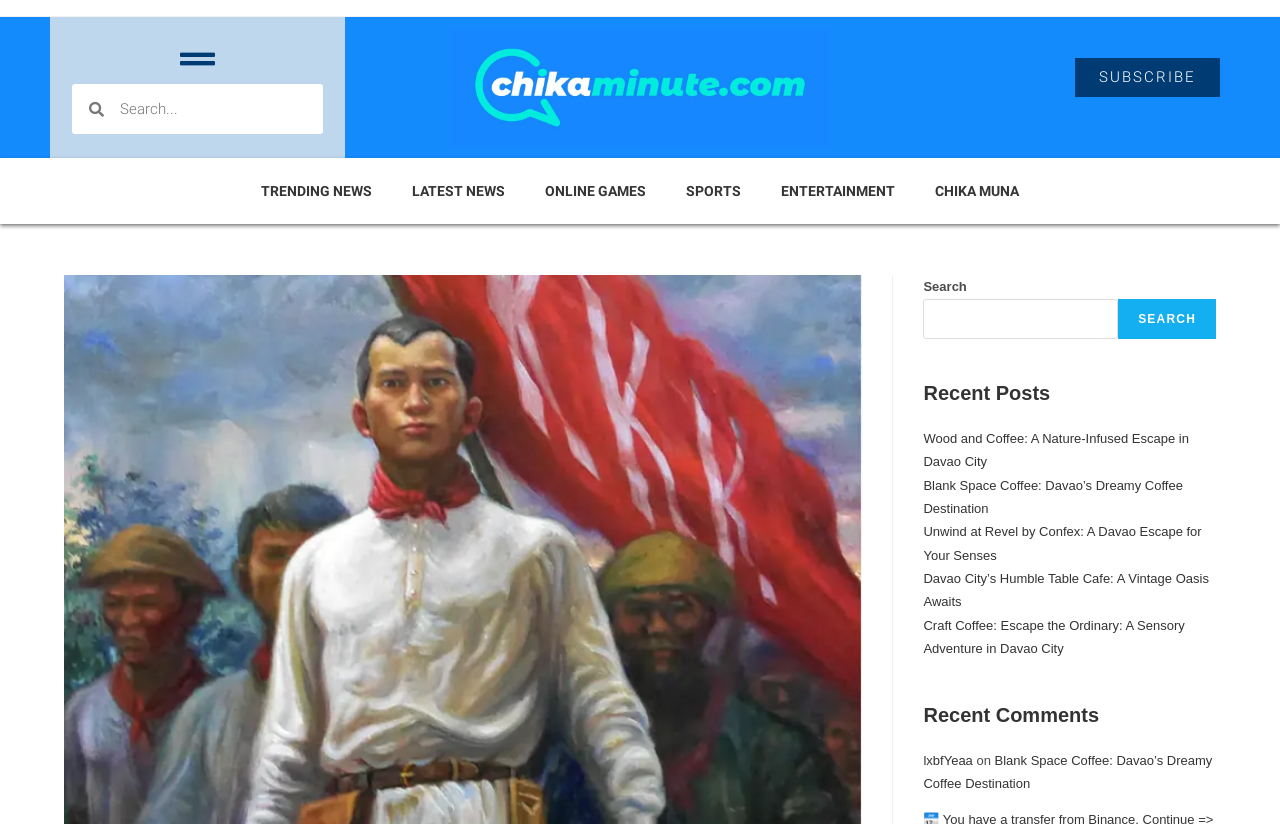What is the title of the first recent post?
Use the information from the screenshot to give a comprehensive response to the question.

I looked at the section labeled 'Recent Posts' and found the title of the first post, which is 'Wood and Coffee: A Nature-Infused Escape in Davao City'.